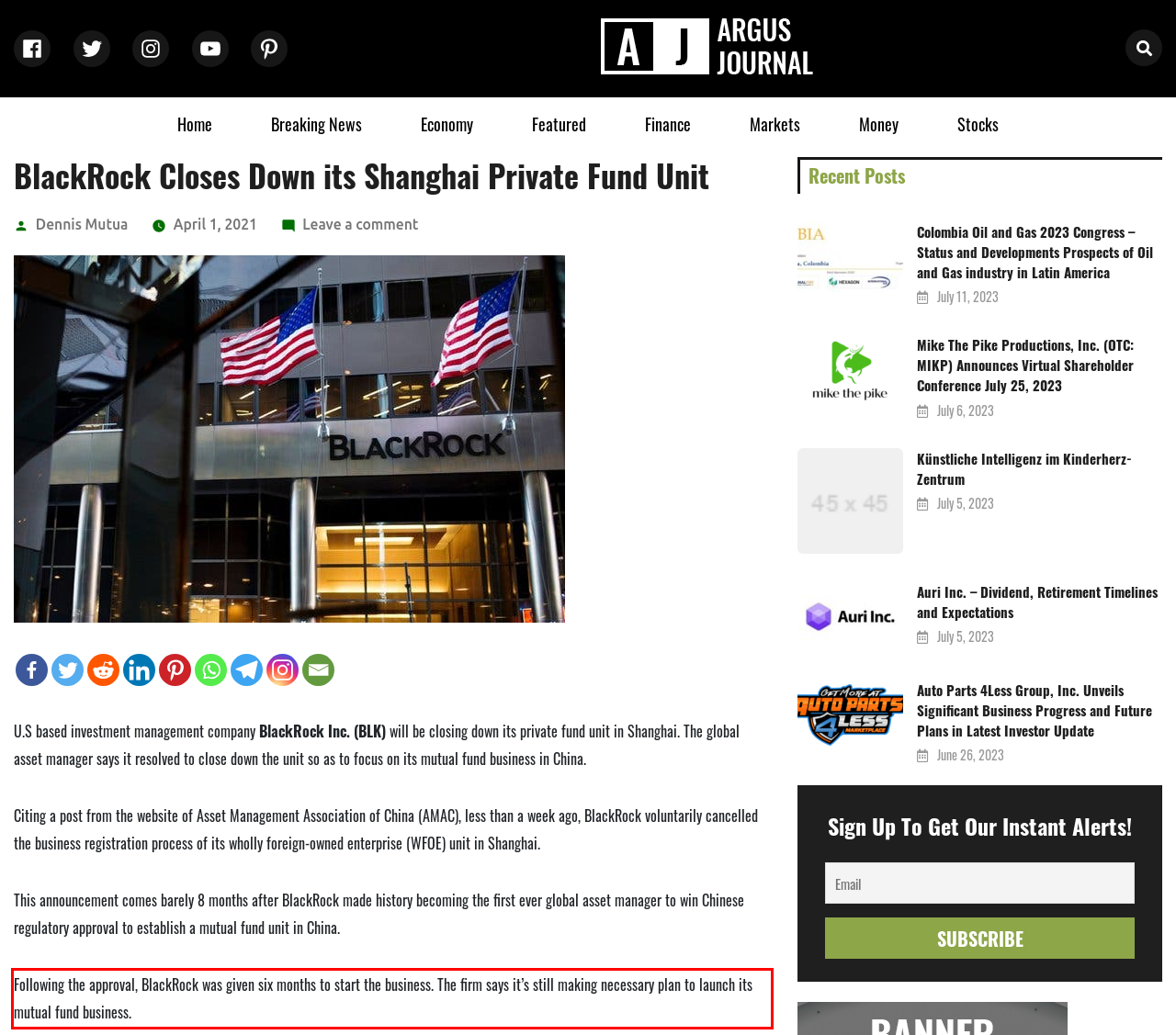Using the provided screenshot of a webpage, recognize the text inside the red rectangle bounding box by performing OCR.

Following the approval, BlackRock was given six months to start the business. The firm says it’s still making necessary plan to launch its mutual fund business.